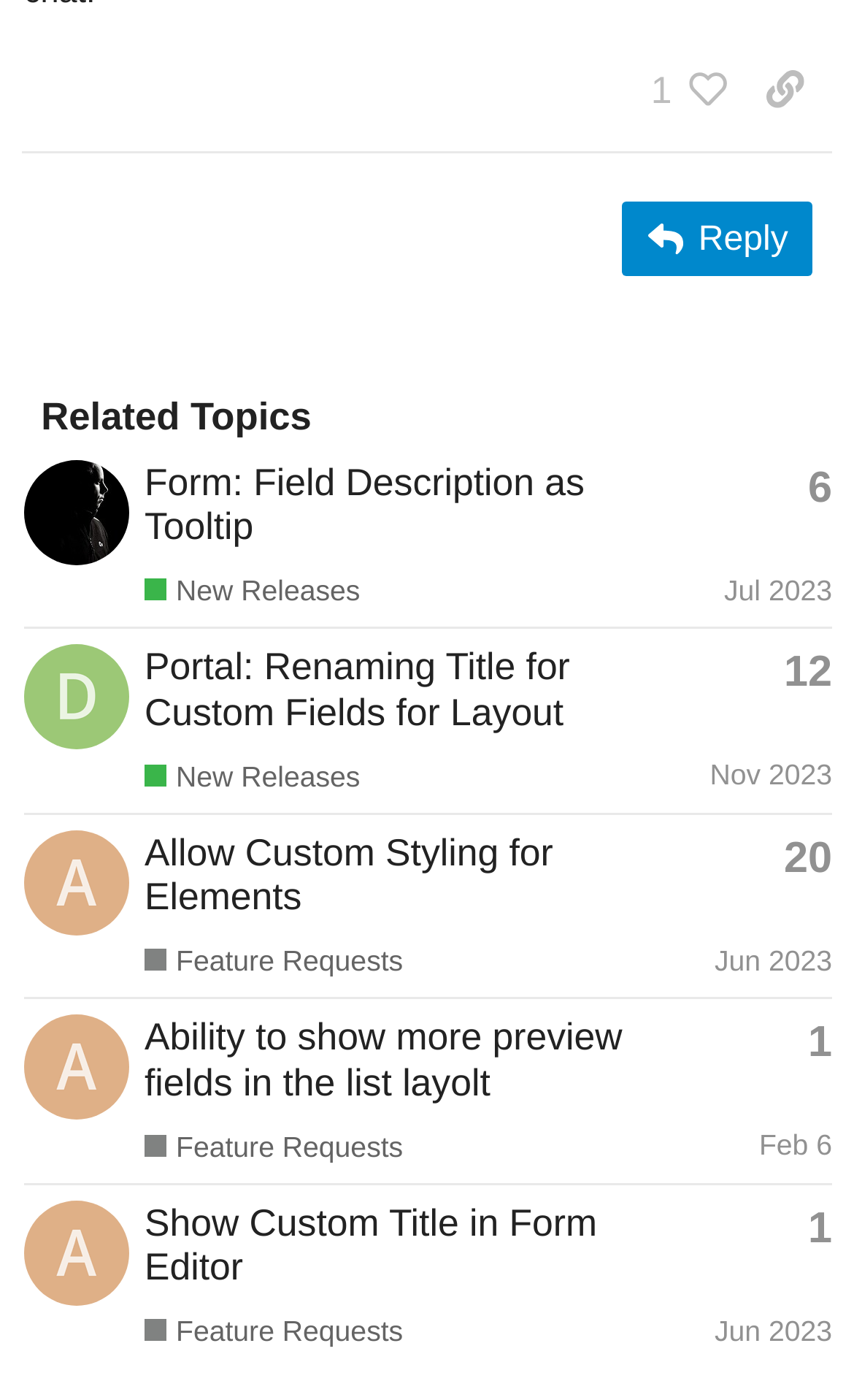Please answer the following question as detailed as possible based on the image: 
How many topics are listed?

I counted the number of rows in the table under the 'Related Topics' heading, and there are 4 rows, each representing a topic.